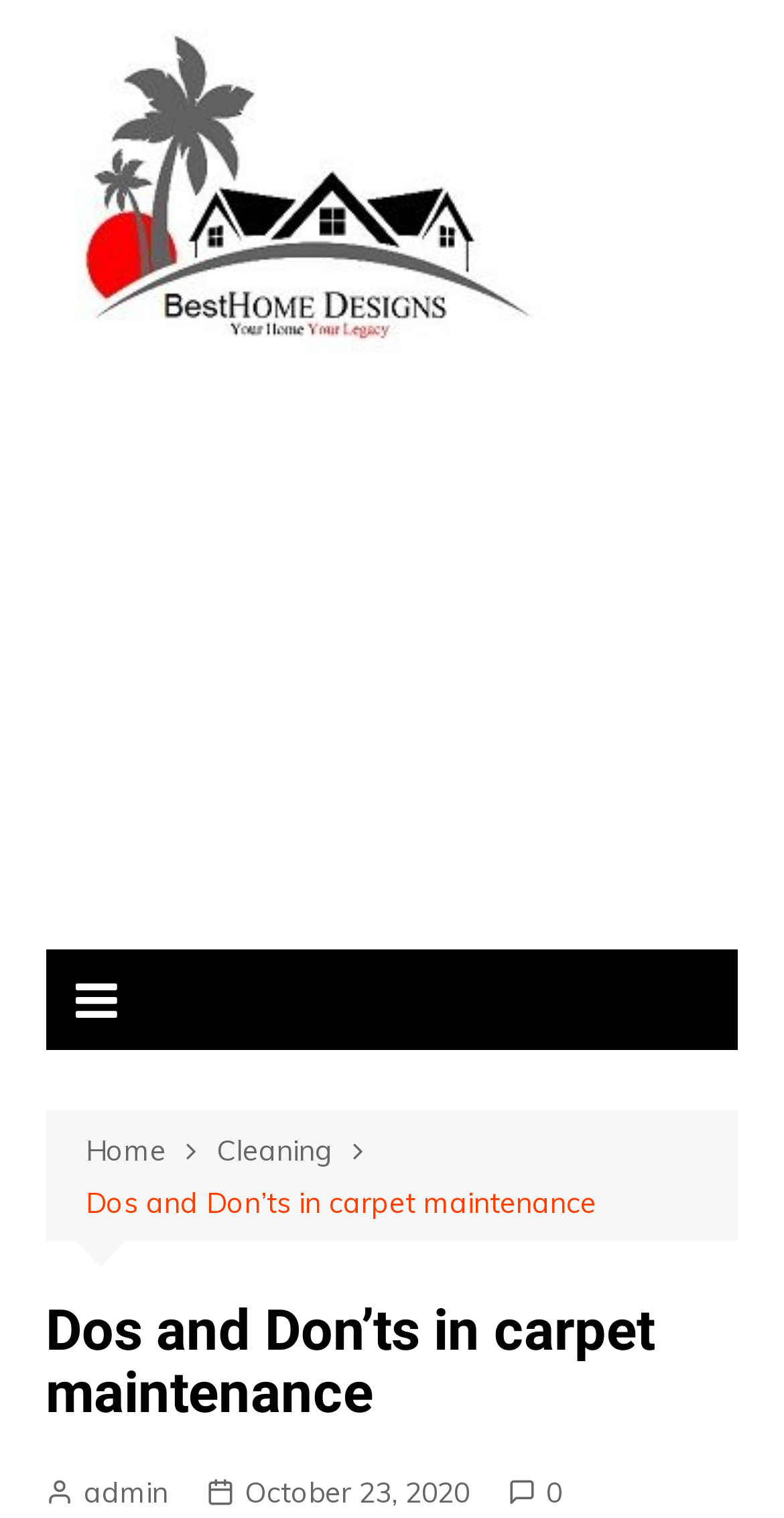Determine and generate the text content of the webpage's headline.

Dos and Don’ts in carpet maintenance